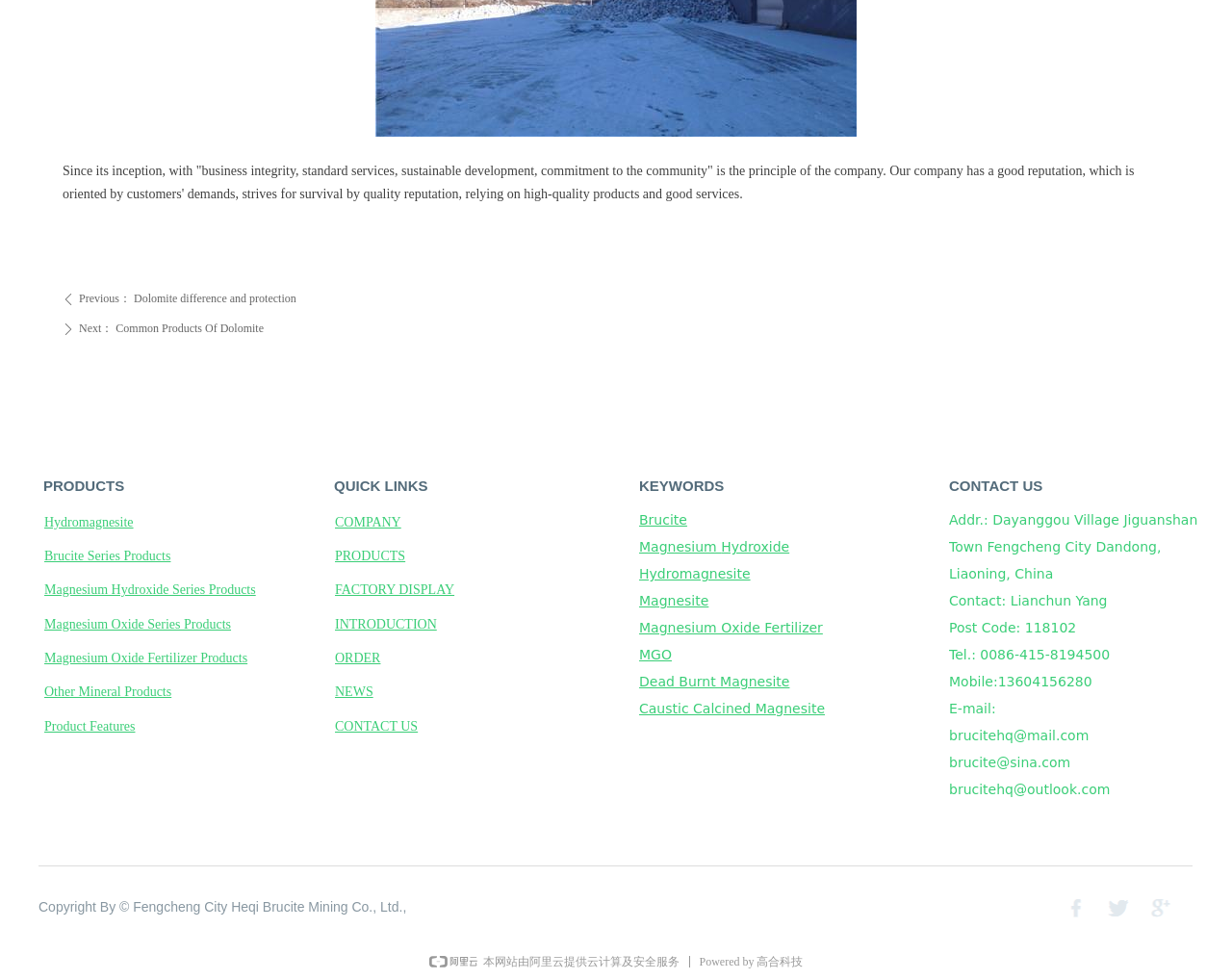Provide a short answer using a single word or phrase for the following question: 
What is the company's principle?

business integrity, standard services, sustainable development, commitment to the community